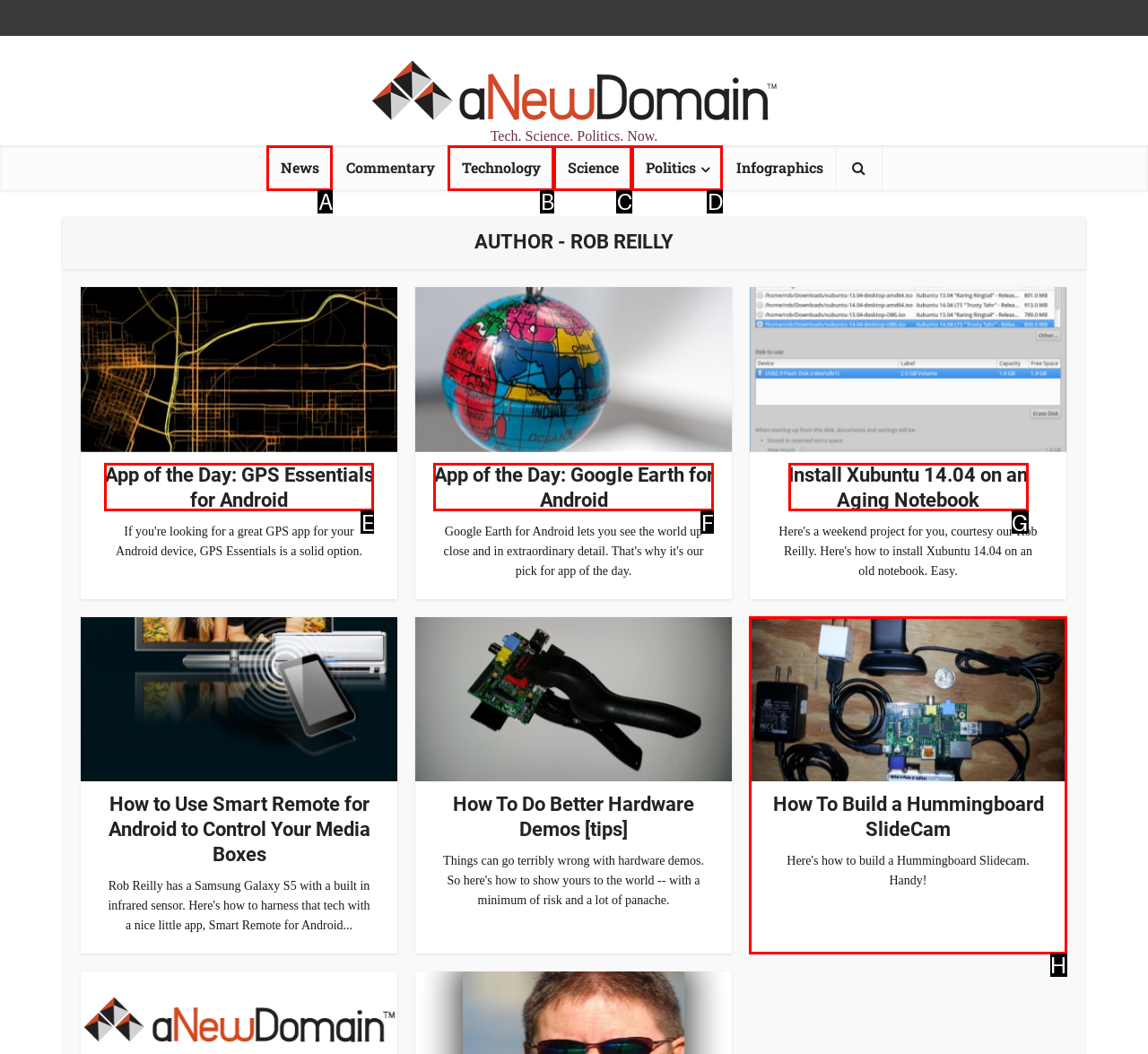For the task: Explore Hummingboard SlideCam, specify the letter of the option that should be clicked. Answer with the letter only.

H